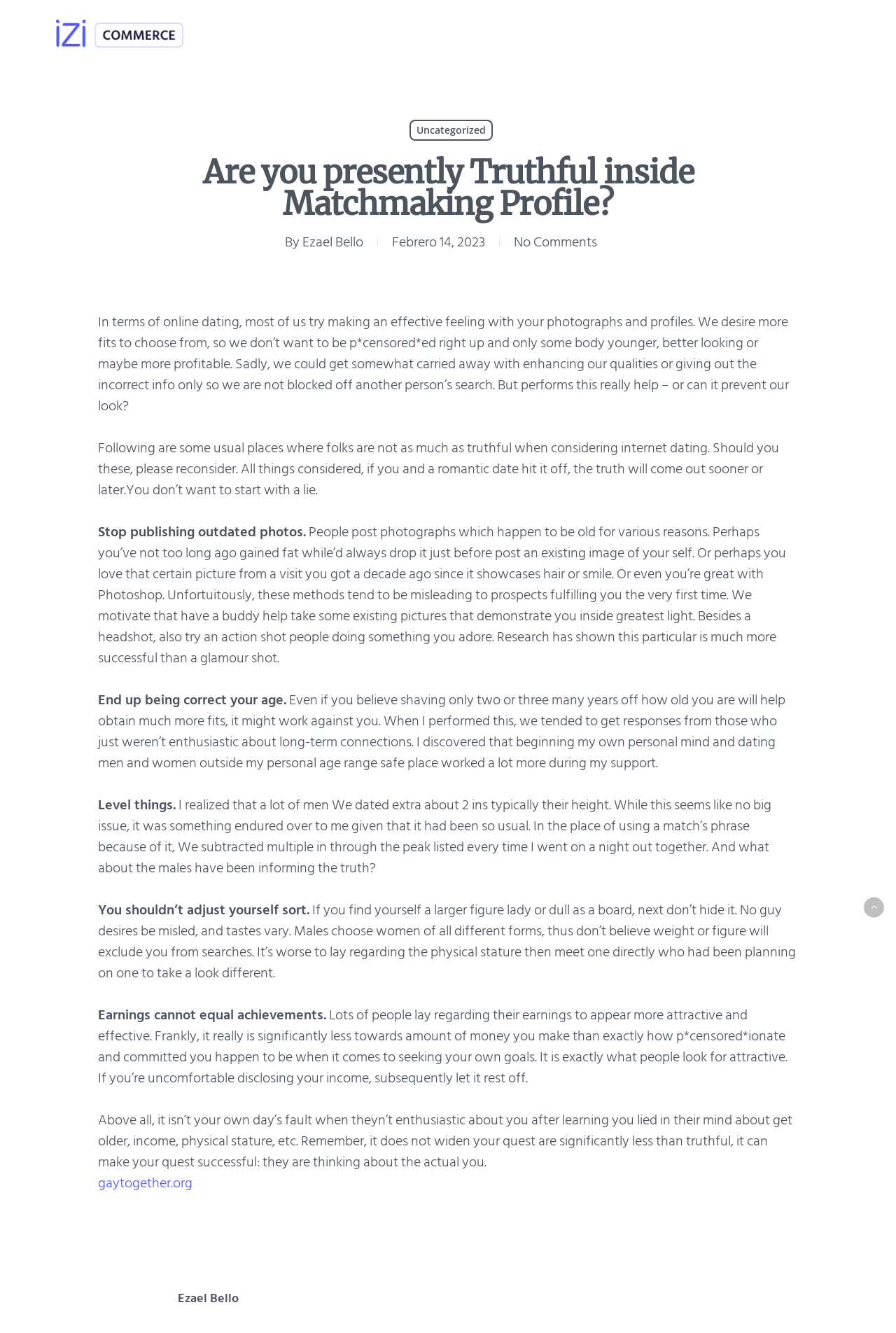Answer the question with a single word or phrase: 
What is the author of the article?

Ezael Bello